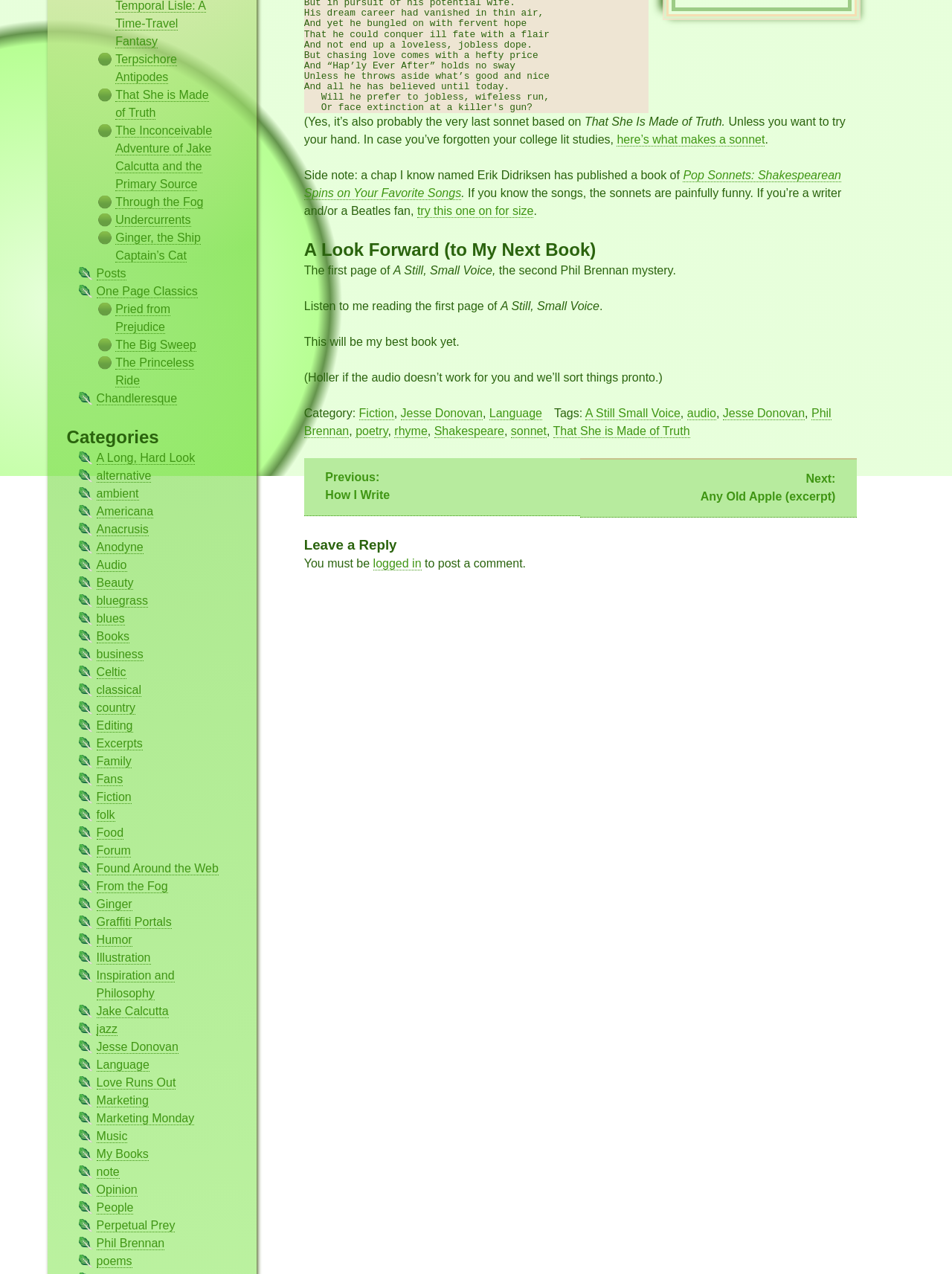Given the element description "A Still Small Voice", identify the bounding box of the corresponding UI element.

[0.615, 0.319, 0.715, 0.33]